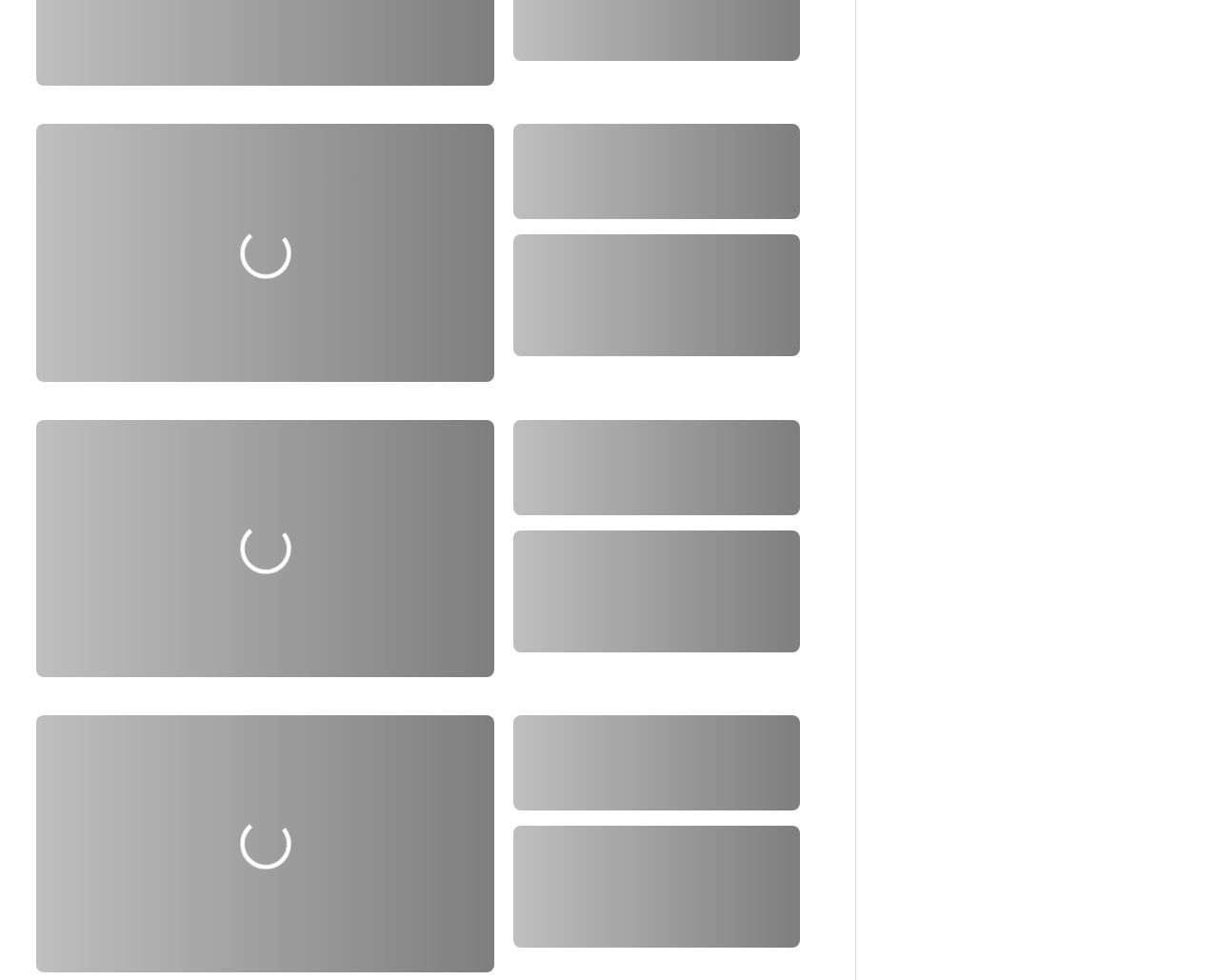Show the bounding box coordinates of the region that should be clicked to follow the instruction: "Click instagram."

[0.833, 0.943, 0.855, 0.965]